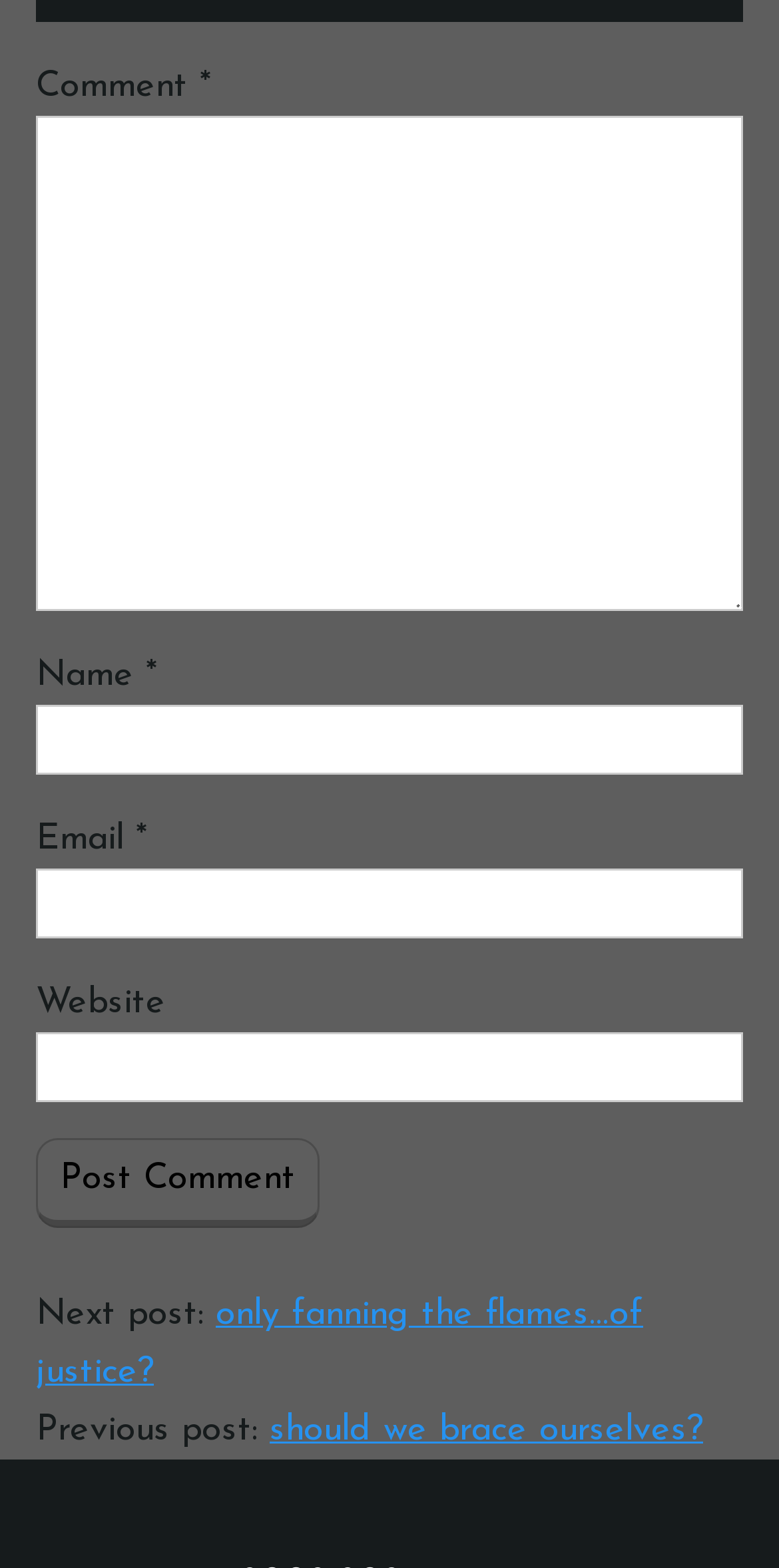Please answer the following query using a single word or phrase: 
Is the website field required?

No